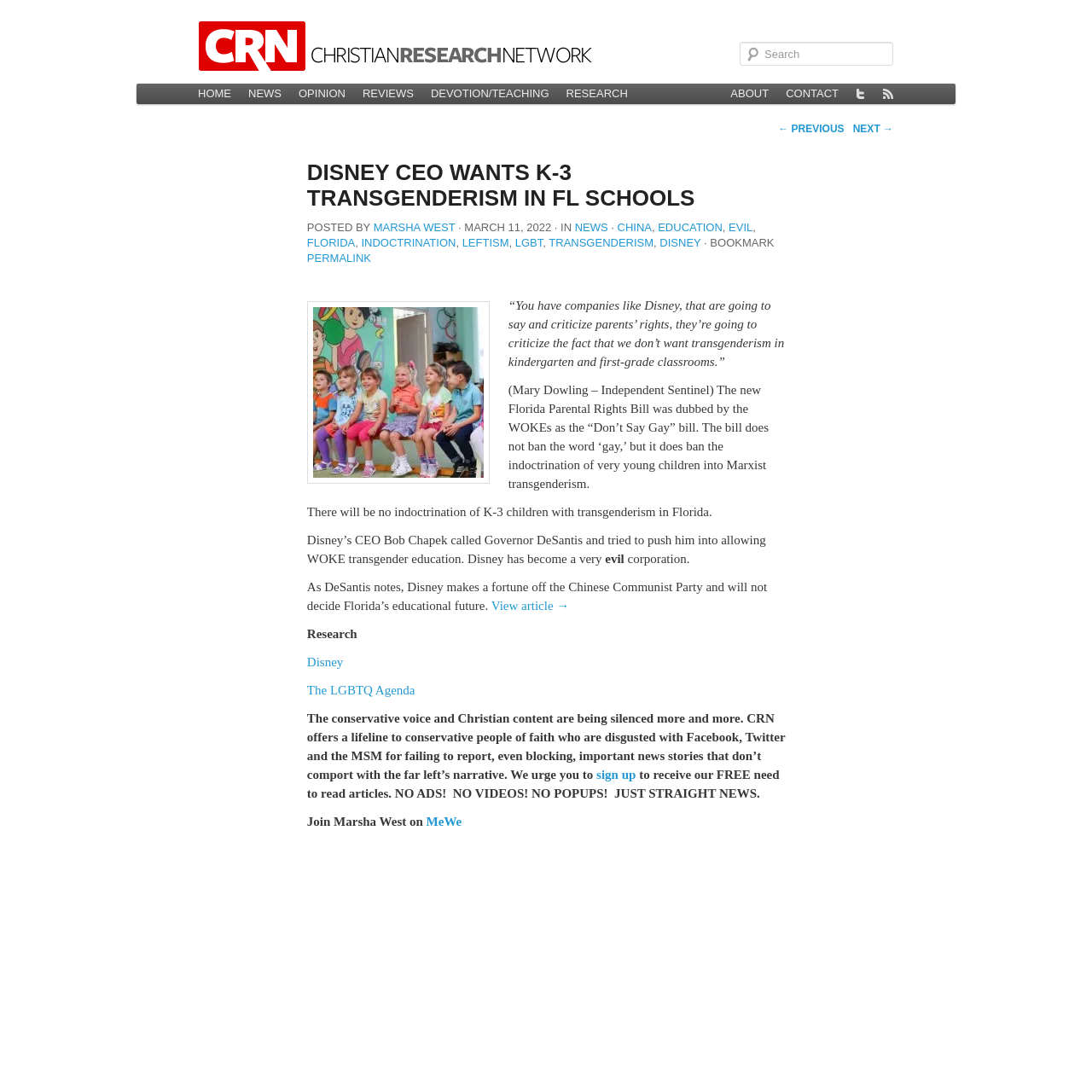Present a detailed account of what is displayed on the webpage.

This webpage is an article from the Christian Research Network, with the title "Disney CEO Wants K-3 Transgenderism in FL Schools". At the top of the page, there is a search bar and a main menu with links to different sections of the website, including "HOME", "NEWS", "OPINION", and "RESEARCH". Below the main menu, there is a header with the title of the article and information about the author, Marsha West, and the date of publication, March 11, 2022.

The article itself is divided into several paragraphs, with quotes from Mary Dowling, an Independent Sentinel, and statements from Disney's CEO Bob Chapek and Governor DeSantis. The text discusses the new Florida Parental Rights Bill, which bans the indoctrination of young children into Marxist transgenderism, and Disney's opposition to the bill.

On the right side of the page, there are links to related articles and topics, including "Disney", "The LGBTQ Agenda", and "Research". At the bottom of the page, there is a call to action to sign up for the website's newsletter to receive free articles without ads, videos, or popups. Additionally, there is an invitation to join Marsha West on MeWe, a social media platform.